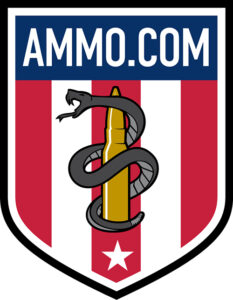What is added at the base of the shield? Analyze the screenshot and reply with just one word or a short phrase.

A small white star